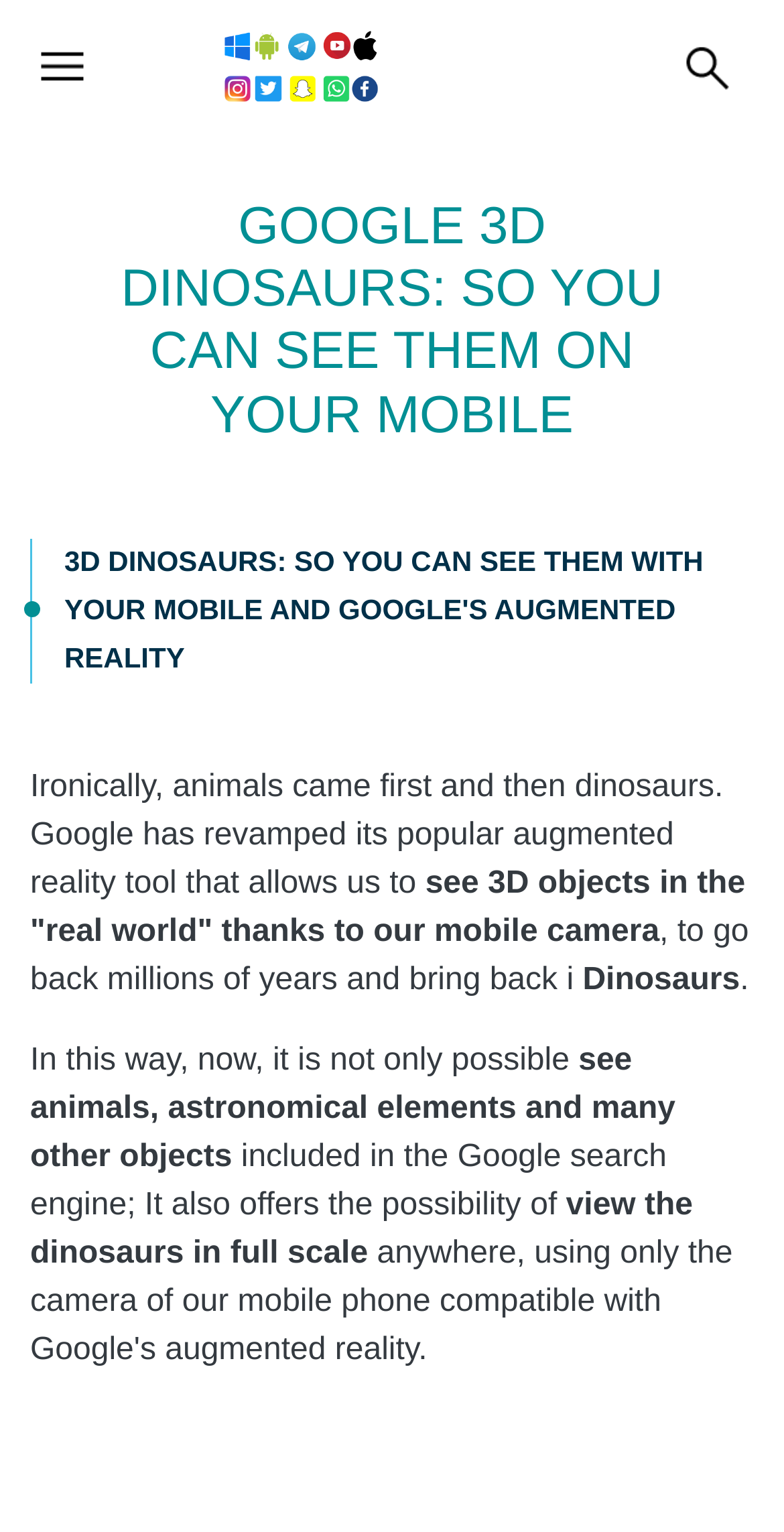What is the benefit of using Google's augmented reality tool?
Relying on the image, give a concise answer in one word or a brief phrase.

See objects in real world